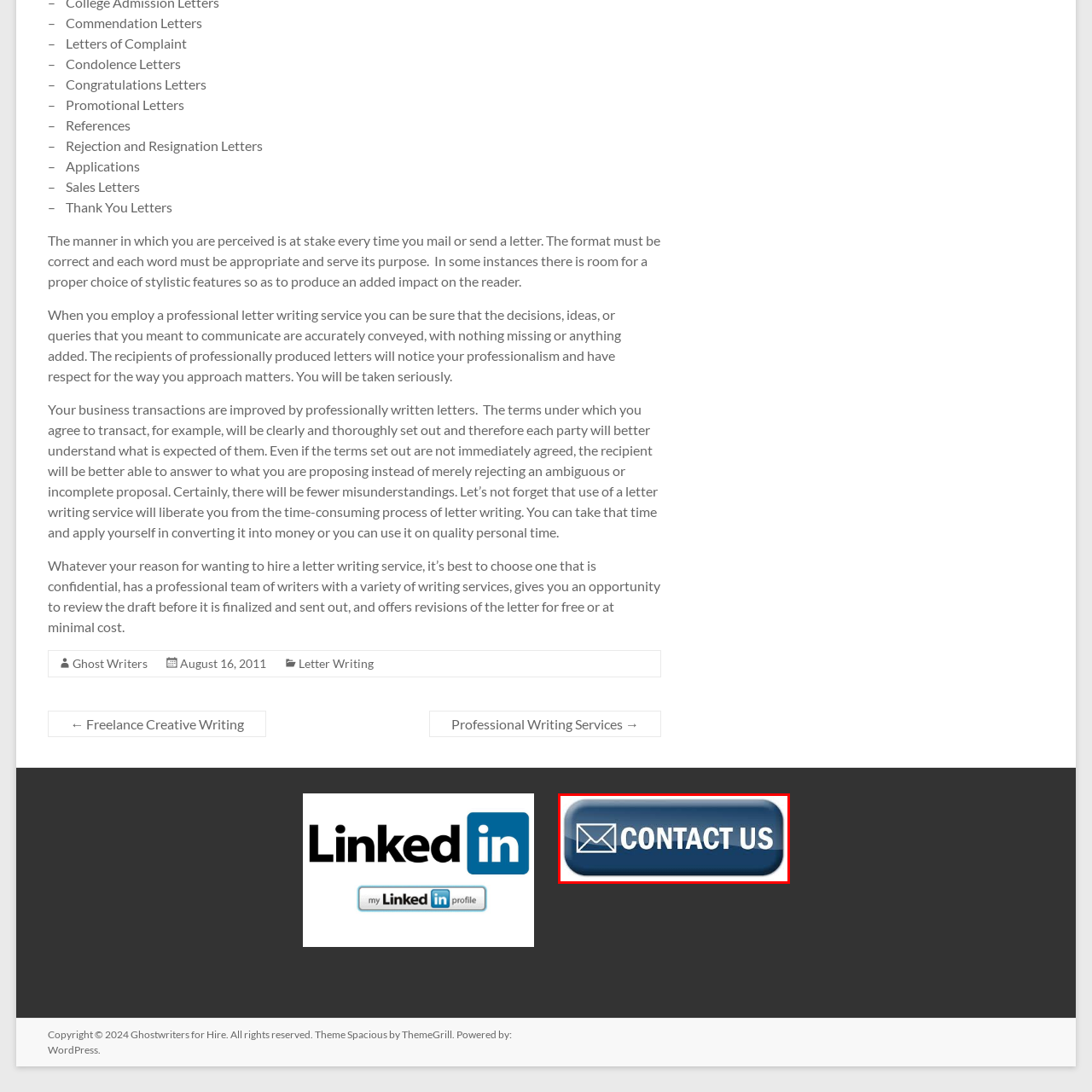Refer to the image within the red outline and provide a one-word or phrase answer to the question:
What is the purpose of the button?

to reach out for inquiries or support